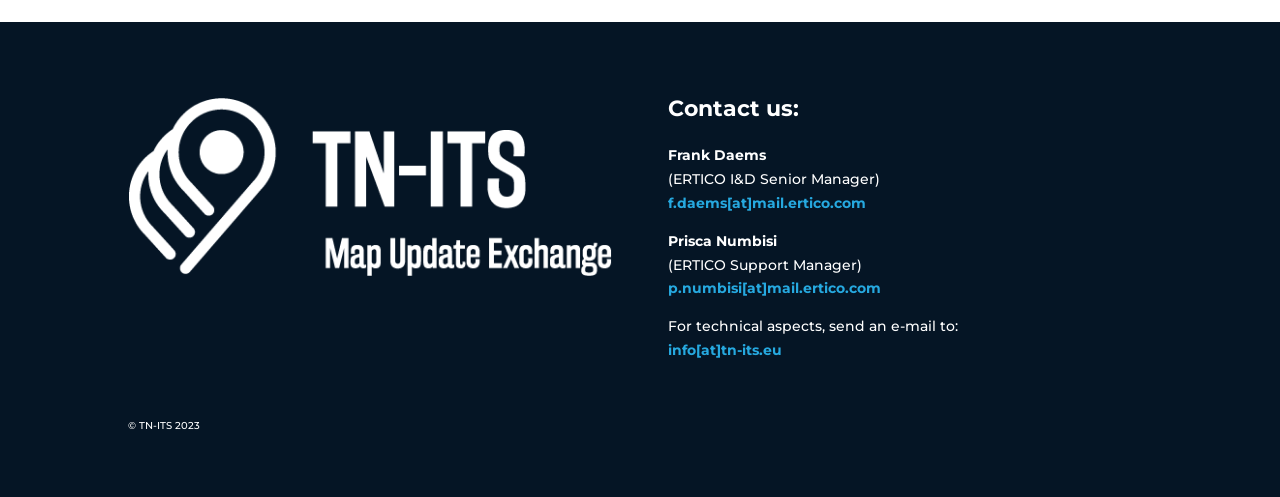Reply to the question with a single word or phrase:
What is the email address of Prisca Numbisi?

p.numbisi@mail.ertico.com